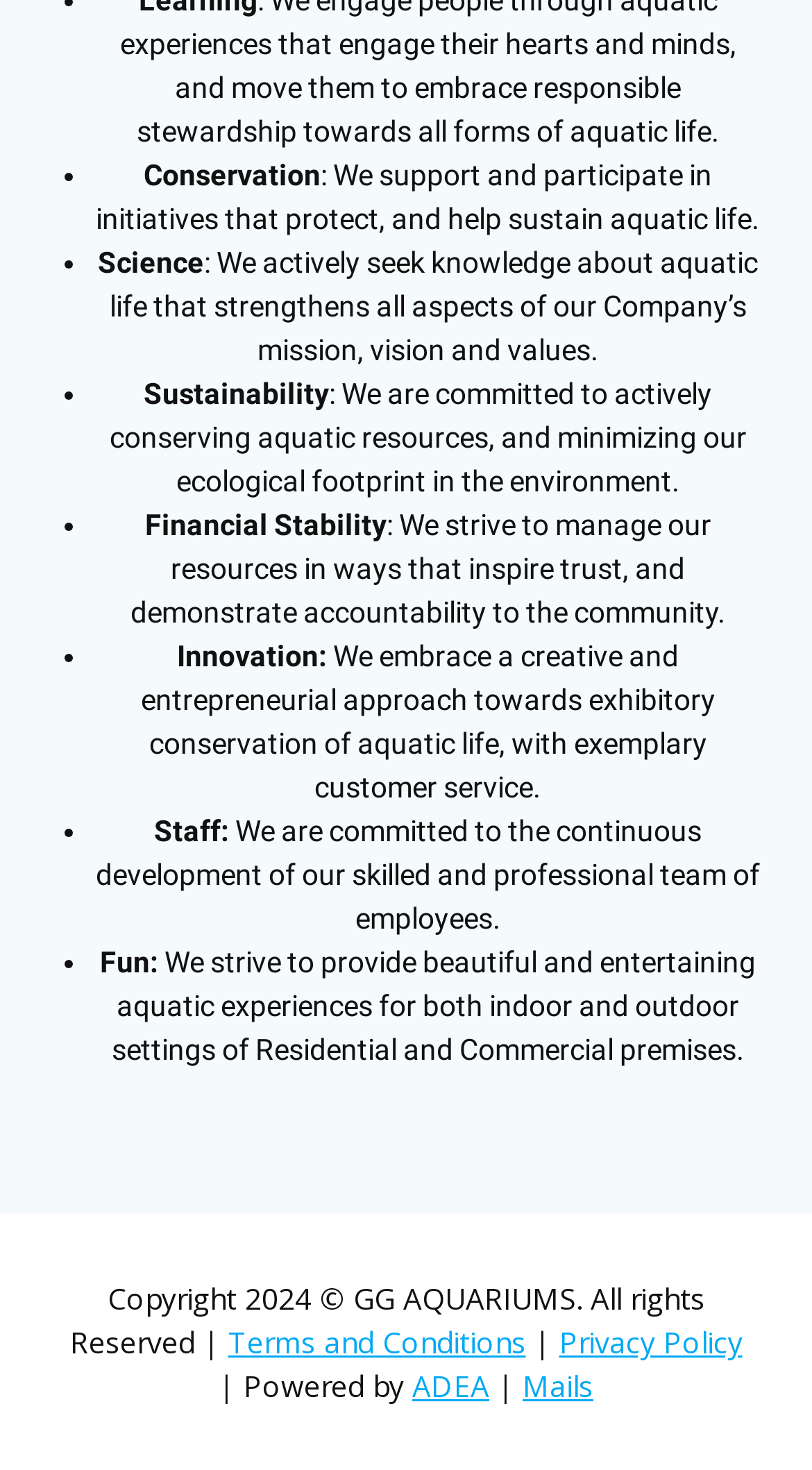Answer with a single word or phrase: 
What is the first value mentioned in the conservation section?

protect